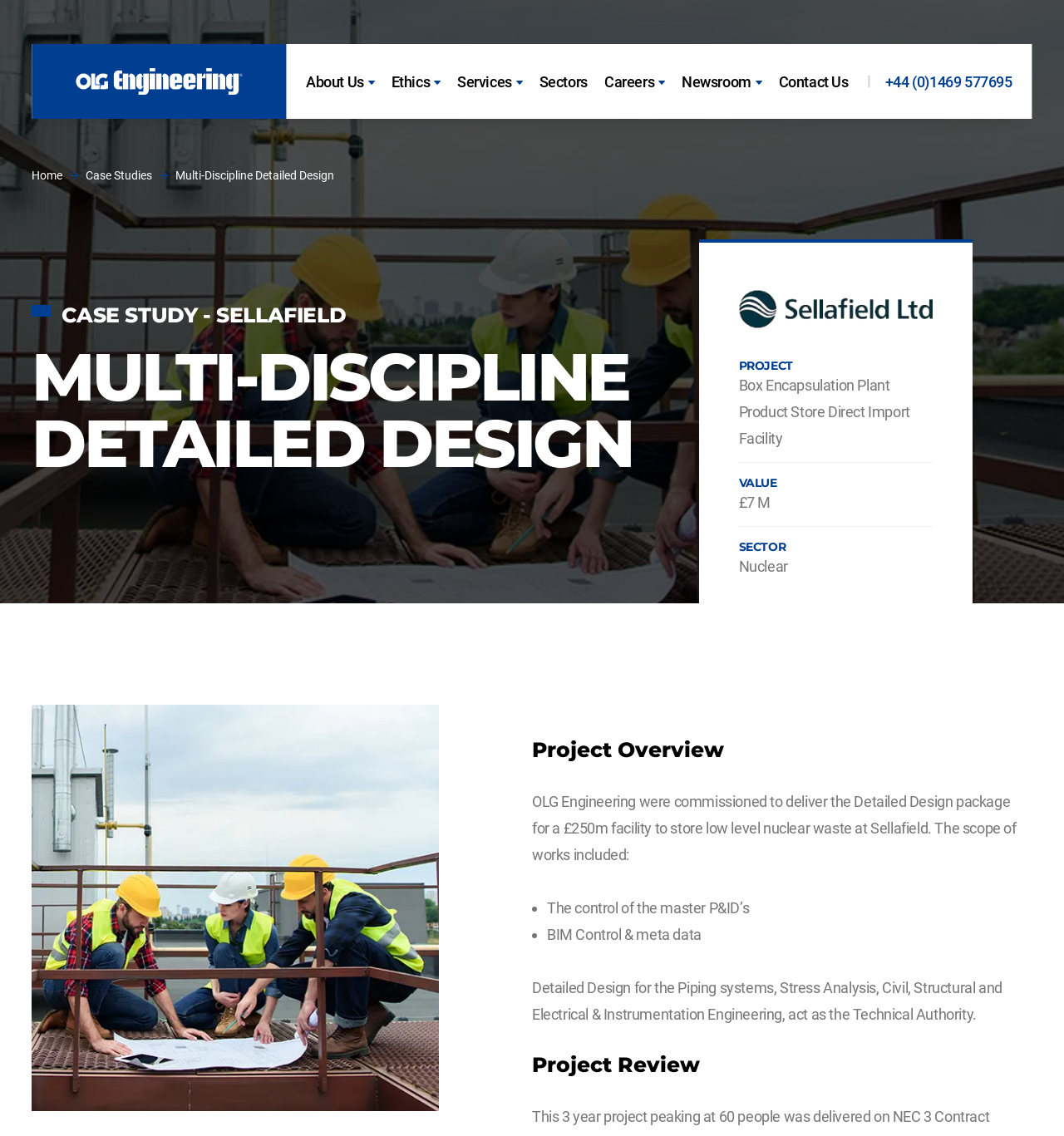What is the company name?
Provide a detailed and well-explained answer to the question.

I found the company name by looking at the top navigation bar, where it says 'On Line Design & Engineering Ltd, Trading as OLG Engineering'. This suggests that OLG Engineering is the trading name of the company.